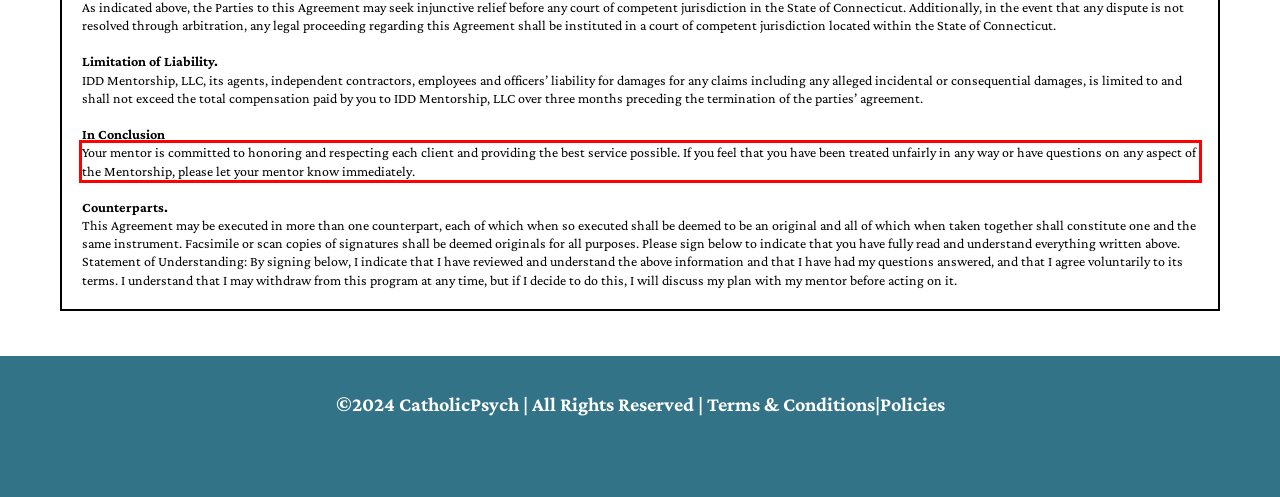Identify the text inside the red bounding box in the provided webpage screenshot and transcribe it.

Your mentor is committed to honoring and respecting each client and providing the best service possible. If you feel that you have been treated unfairly in any way or have questions on any aspect of the Mentorship, please let your mentor know immediately.